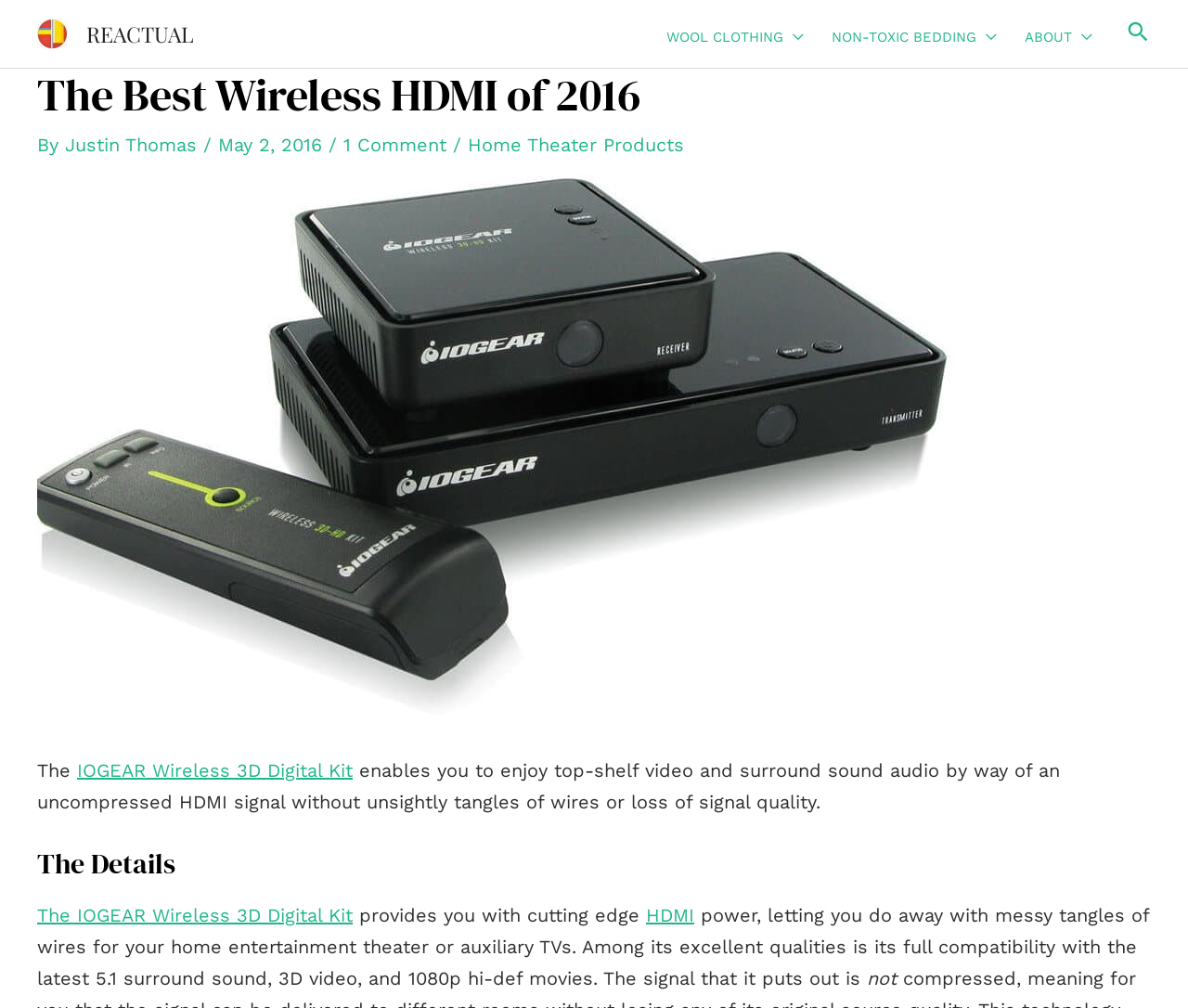Examine the image carefully and respond to the question with a detailed answer: 
What is the author of the article?

The author of the article is Justin Thomas, who is mentioned in the text as the writer of the article, along with the date of publication, May 2, 2016.